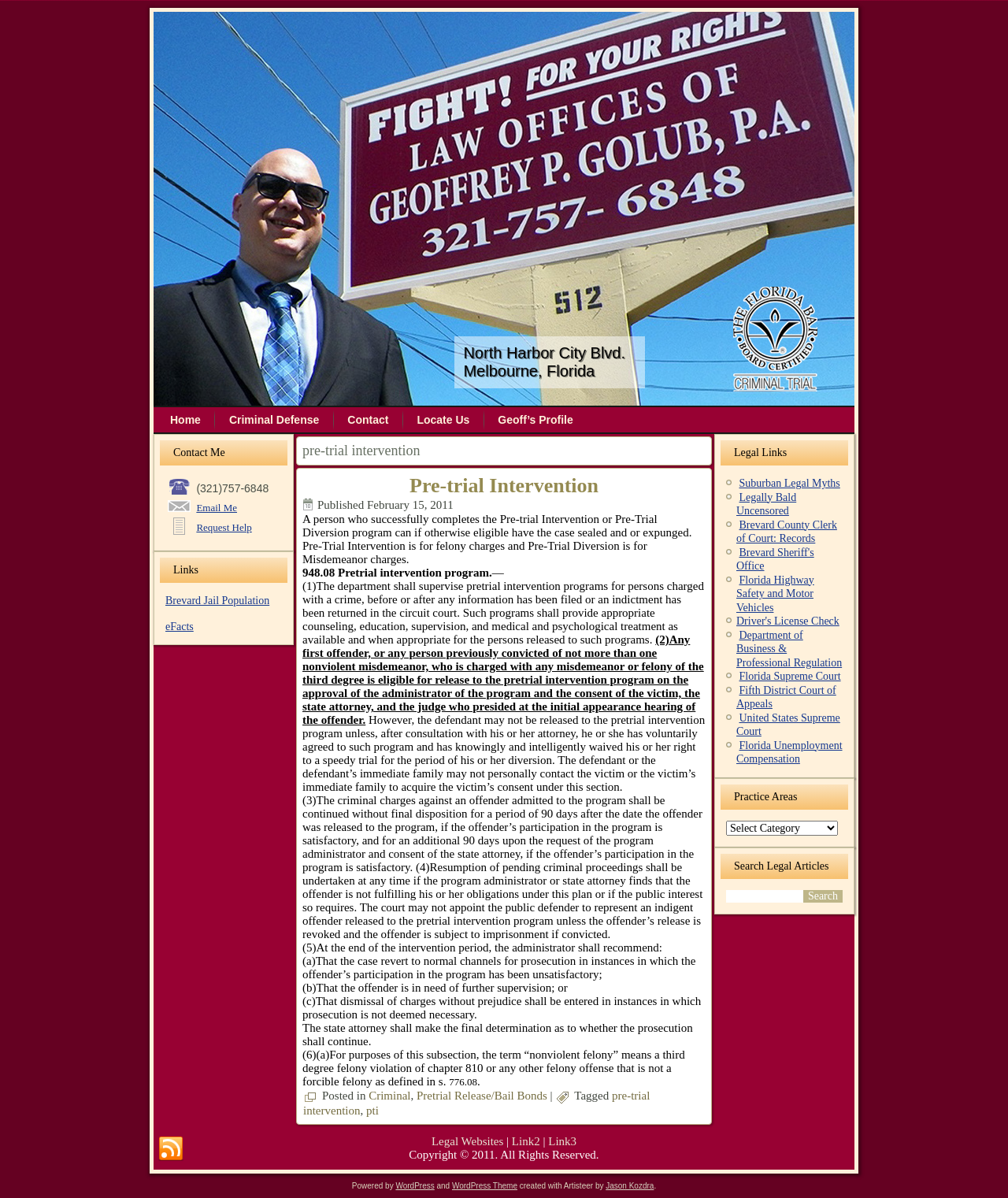Find the bounding box coordinates of the clickable area required to complete the following action: "Email Geoff".

[0.195, 0.418, 0.235, 0.428]